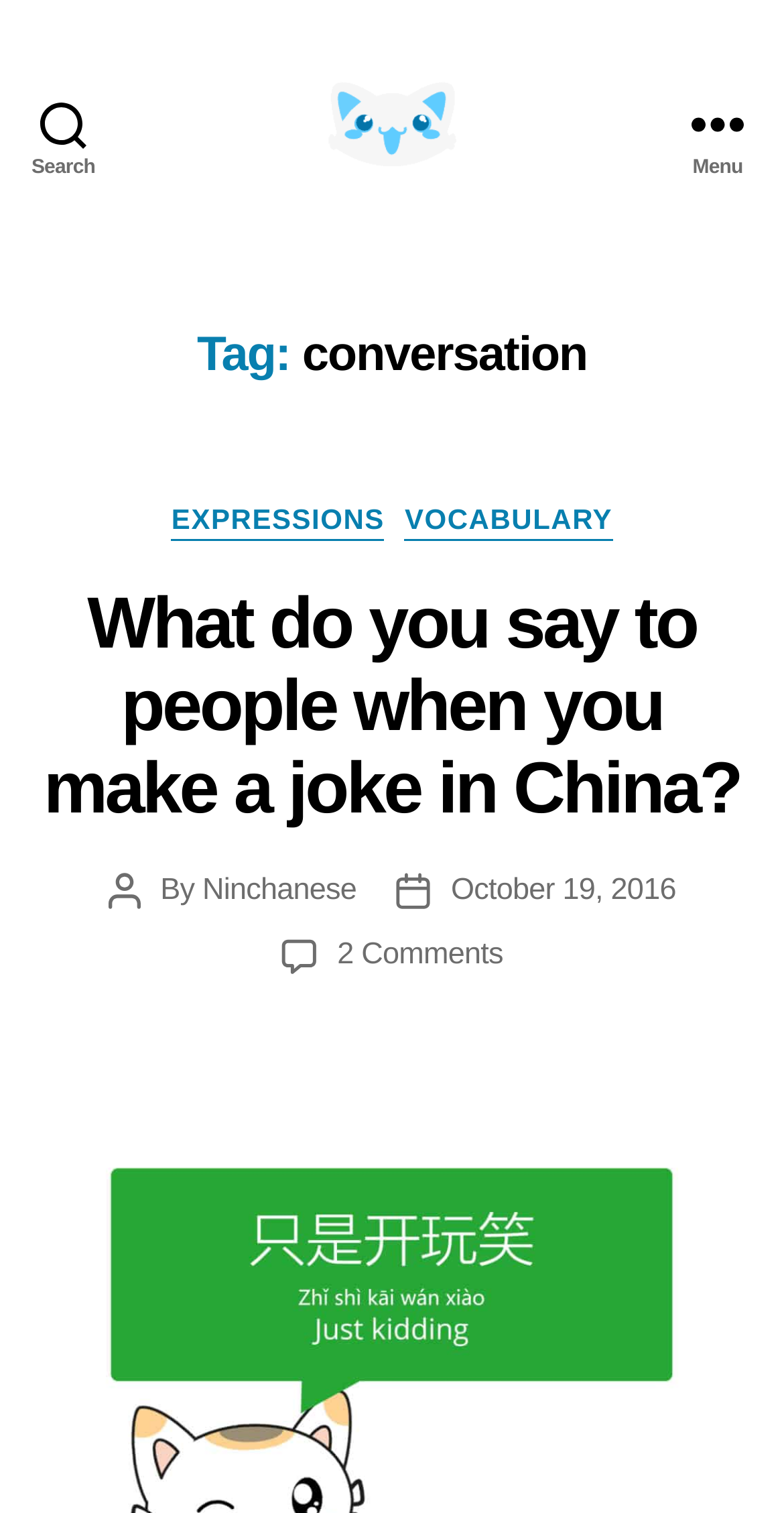Determine the bounding box coordinates of the clickable element necessary to fulfill the instruction: "View all comments on the post". Provide the coordinates as four float numbers within the 0 to 1 range, i.e., [left, top, right, bottom].

[0.43, 0.62, 0.642, 0.642]